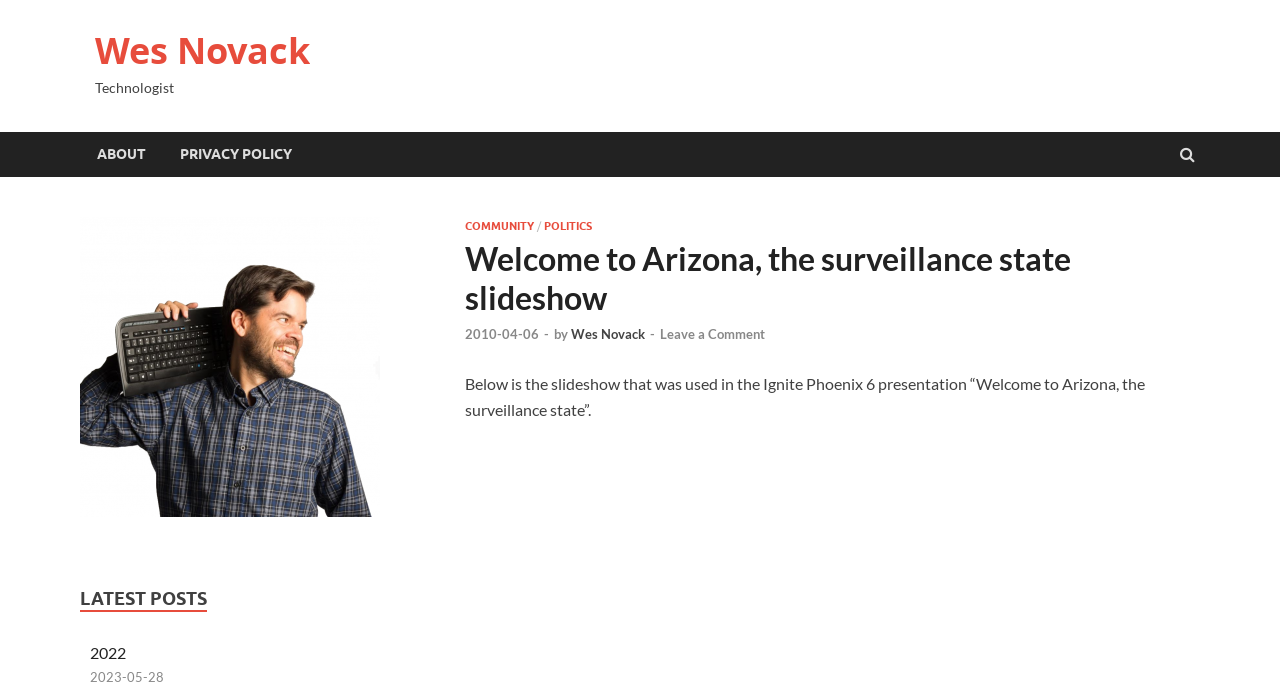Identify the bounding box coordinates of the clickable region necessary to fulfill the following instruction: "leave a comment". The bounding box coordinates should be four float numbers between 0 and 1, i.e., [left, top, right, bottom].

[0.516, 0.477, 0.598, 0.501]